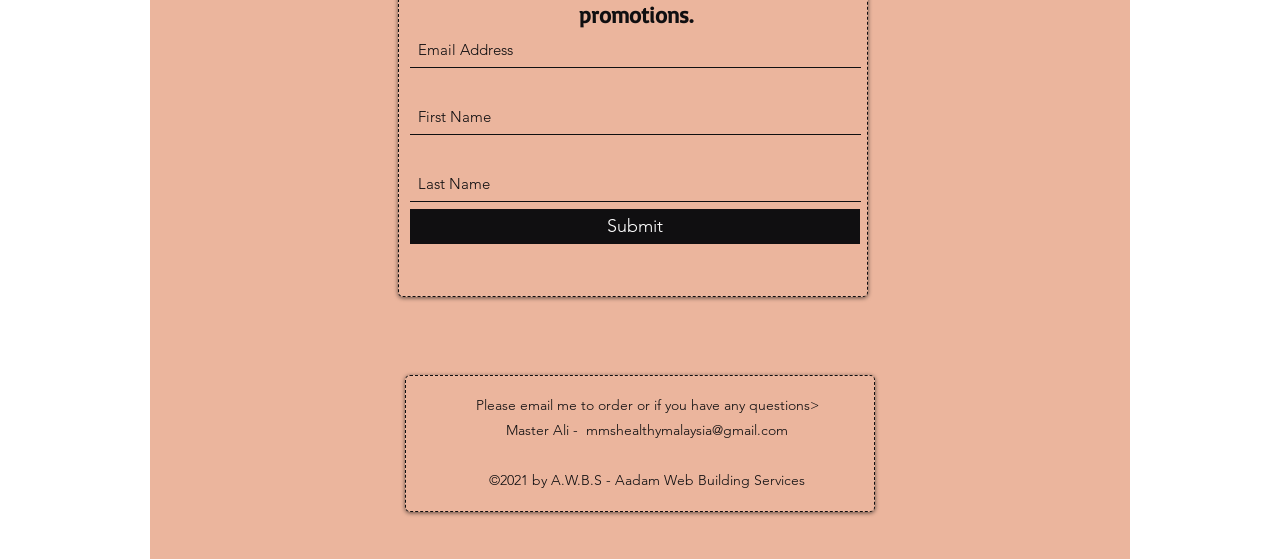Answer the question briefly using a single word or phrase: 
How many text fields are there for user input?

3